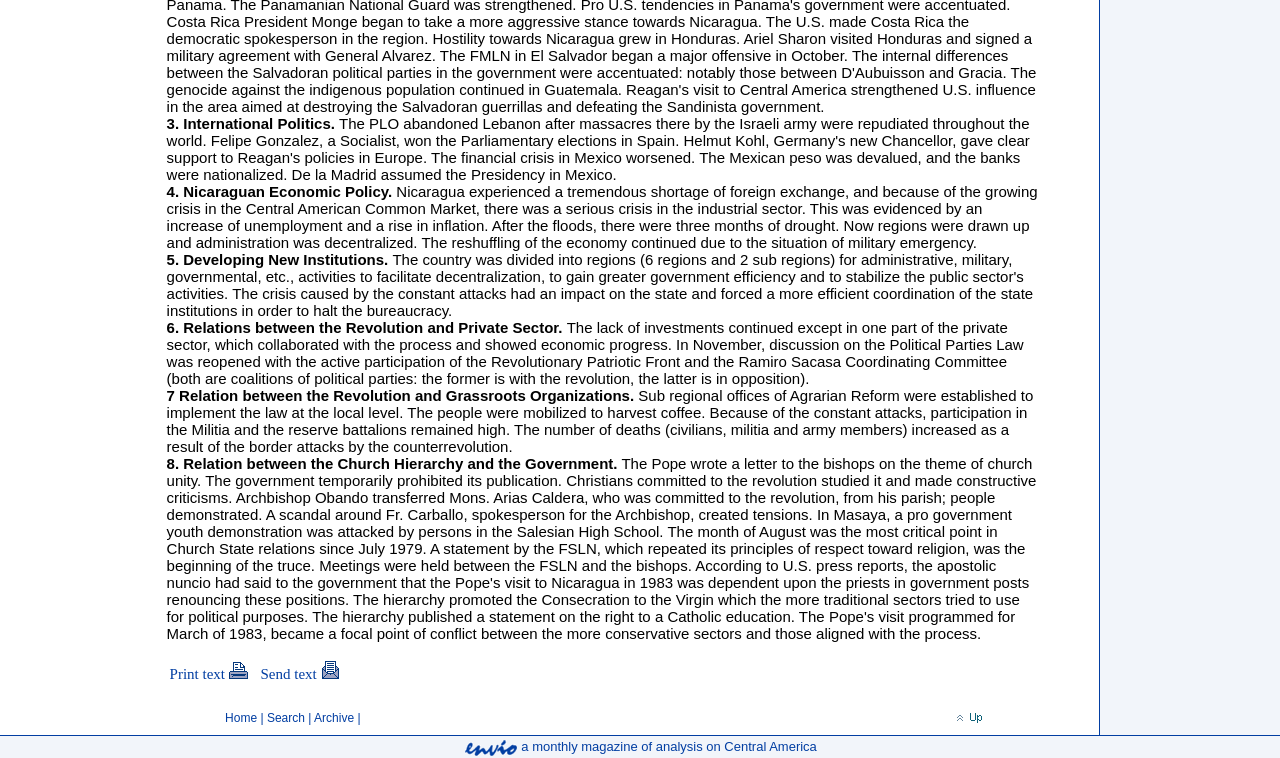Observe the image and answer the following question in detail: What is the topic of the 4th section?

I looked at the section headings and found that the 4th section is titled '4. Nicaraguan Economic Policy.' which suggests that it discusses economic policies related to Nicaragua.